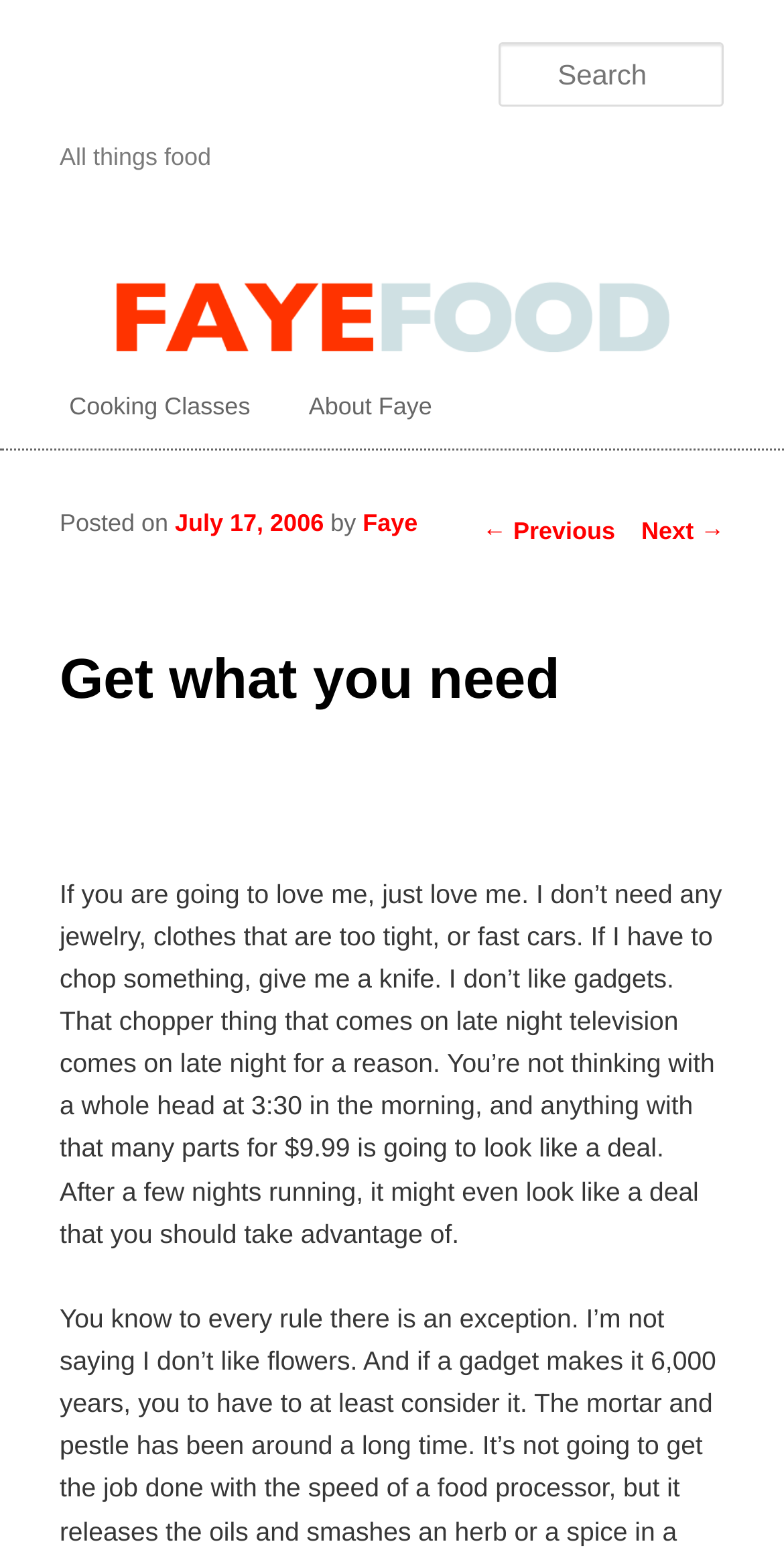Determine the bounding box coordinates for the element that should be clicked to follow this instruction: "View Faye's profile". The coordinates should be given as four float numbers between 0 and 1, in the format [left, top, right, bottom].

[0.463, 0.329, 0.533, 0.347]